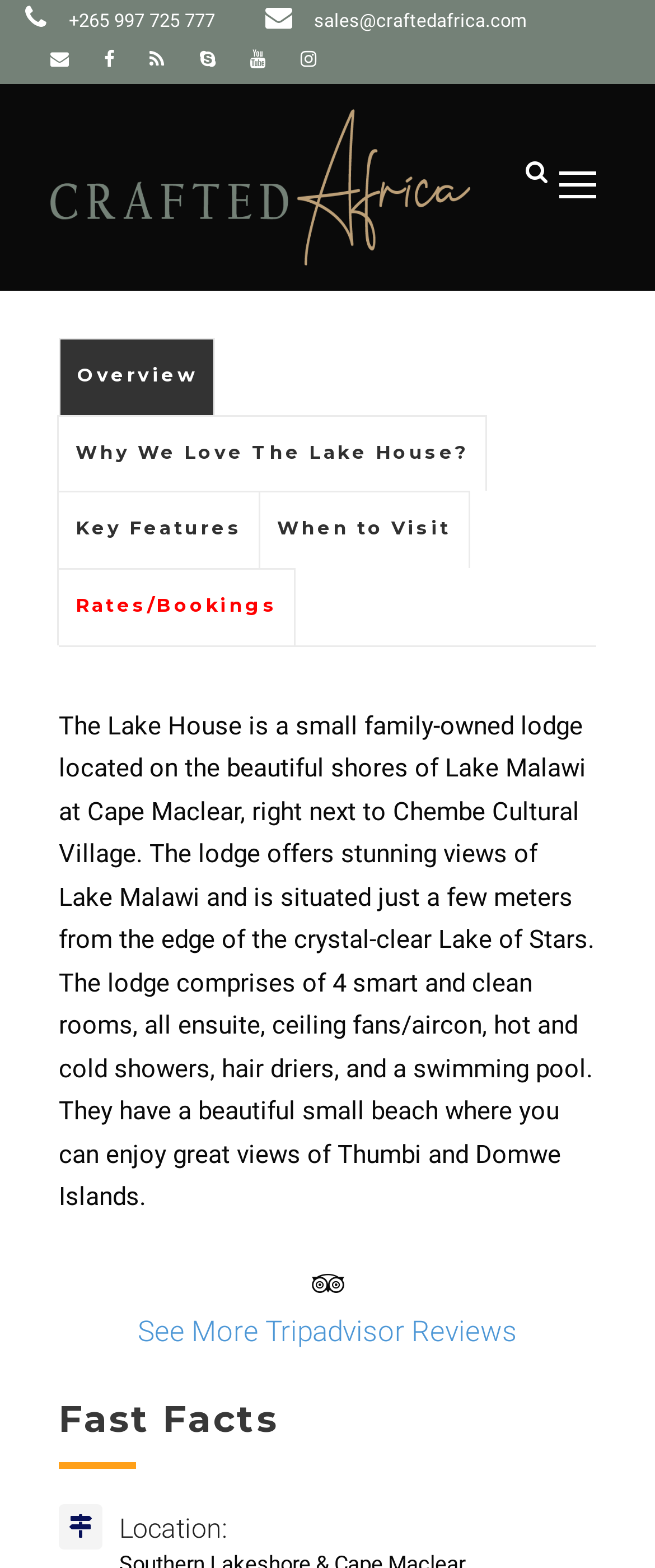What is the location of The Lake House?
Using the information from the image, provide a comprehensive answer to the question.

I found the answer by looking at the StaticText element with the text 'The Lake House is a small family-owned lodge located on the beautiful shores of Lake Malawi at Cape Maclear, right next to Chembe Cultural Village.' which provides the location of The Lake House.